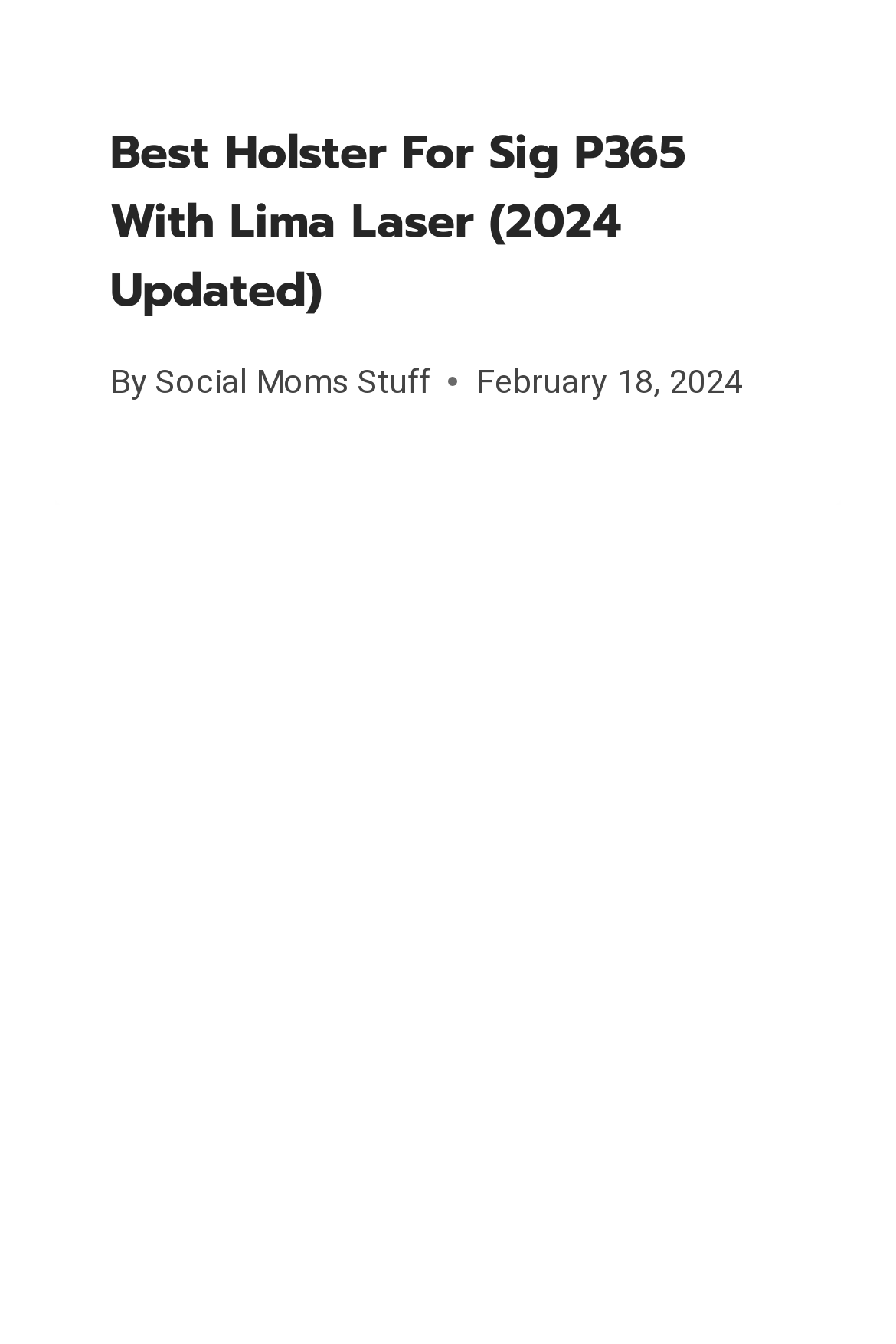Can you specify the bounding box coordinates of the area that needs to be clicked to fulfill the following instruction: "contact the website owner"?

[0.39, 0.727, 0.61, 0.813]